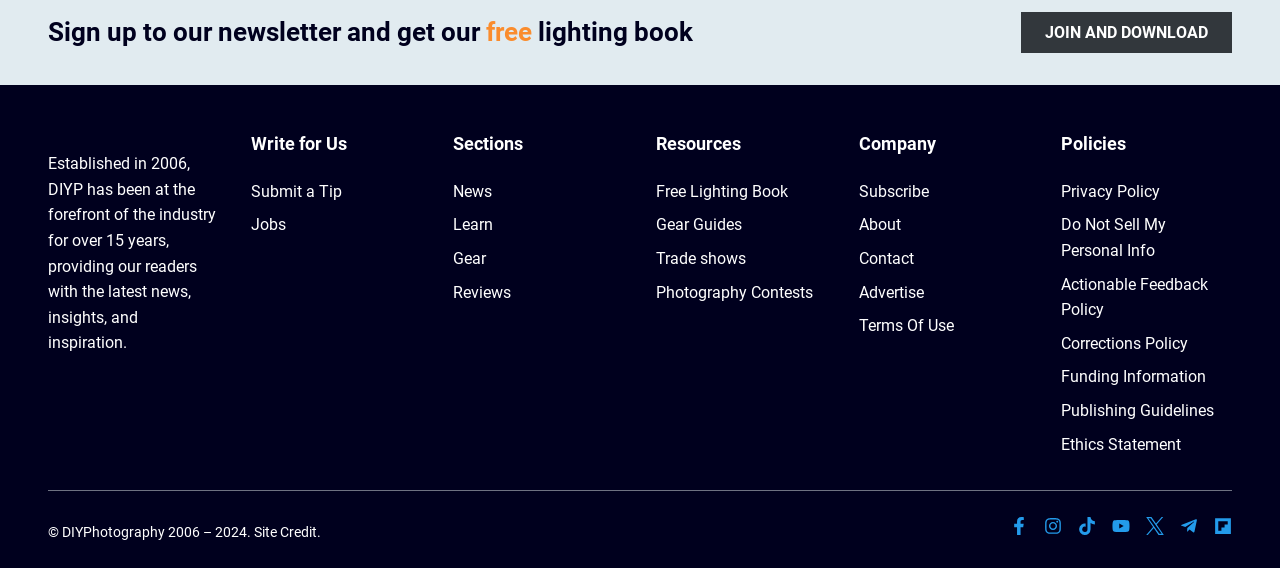Please specify the bounding box coordinates of the area that should be clicked to accomplish the following instruction: "Subscribe to the newsletter". The coordinates should consist of four float numbers between 0 and 1, i.e., [left, top, right, bottom].

[0.671, 0.005, 0.726, 0.05]